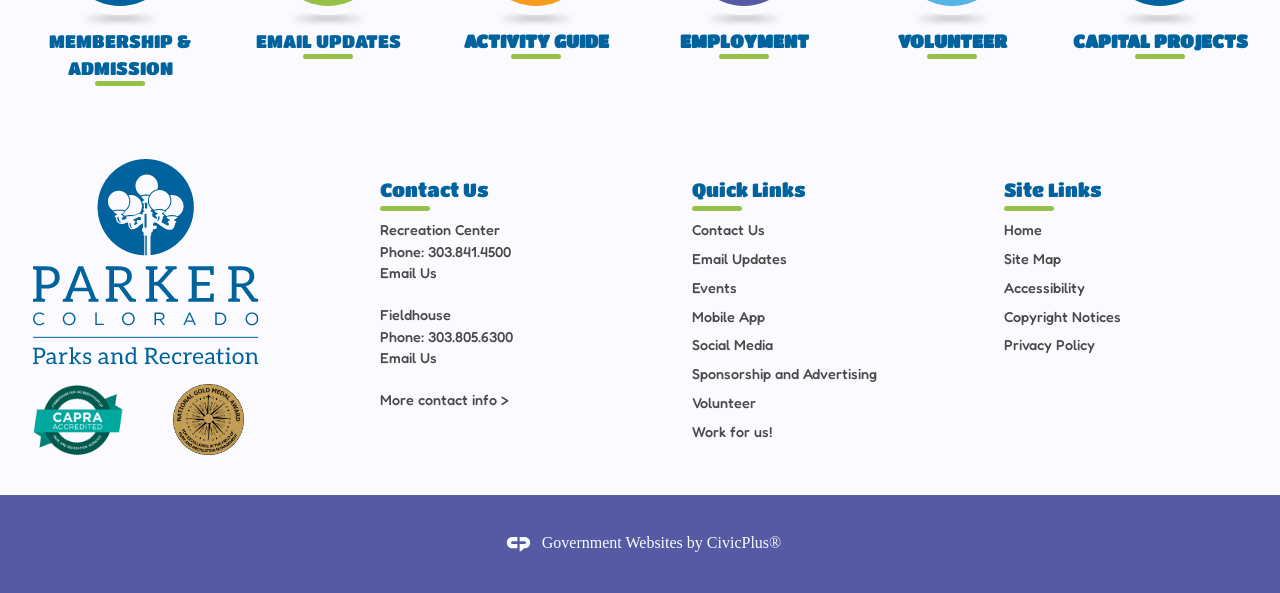Respond to the following query with just one word or a short phrase: 
What is the name of the company that created the government website?

CivicPlus